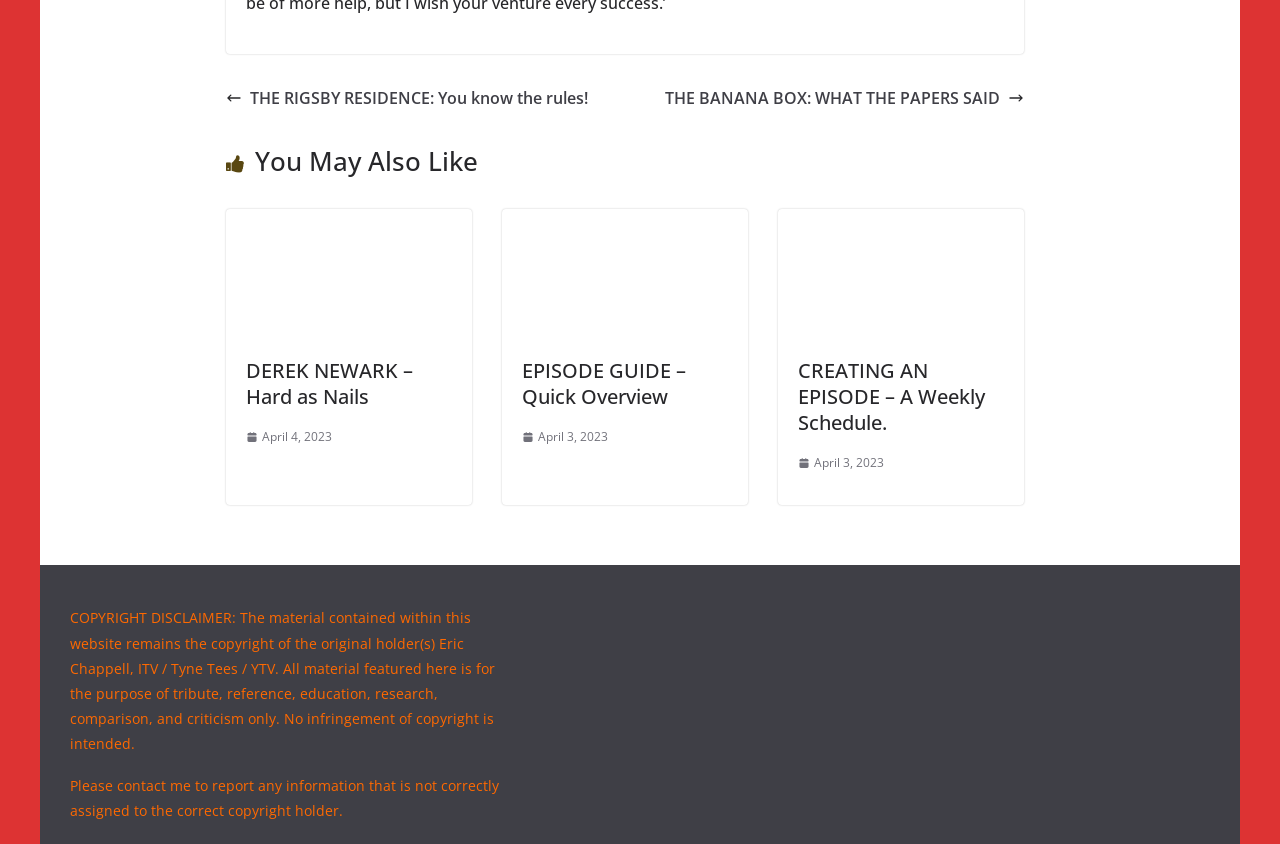How many images are there on the webpage?
Please provide a single word or phrase as your answer based on the screenshot.

7